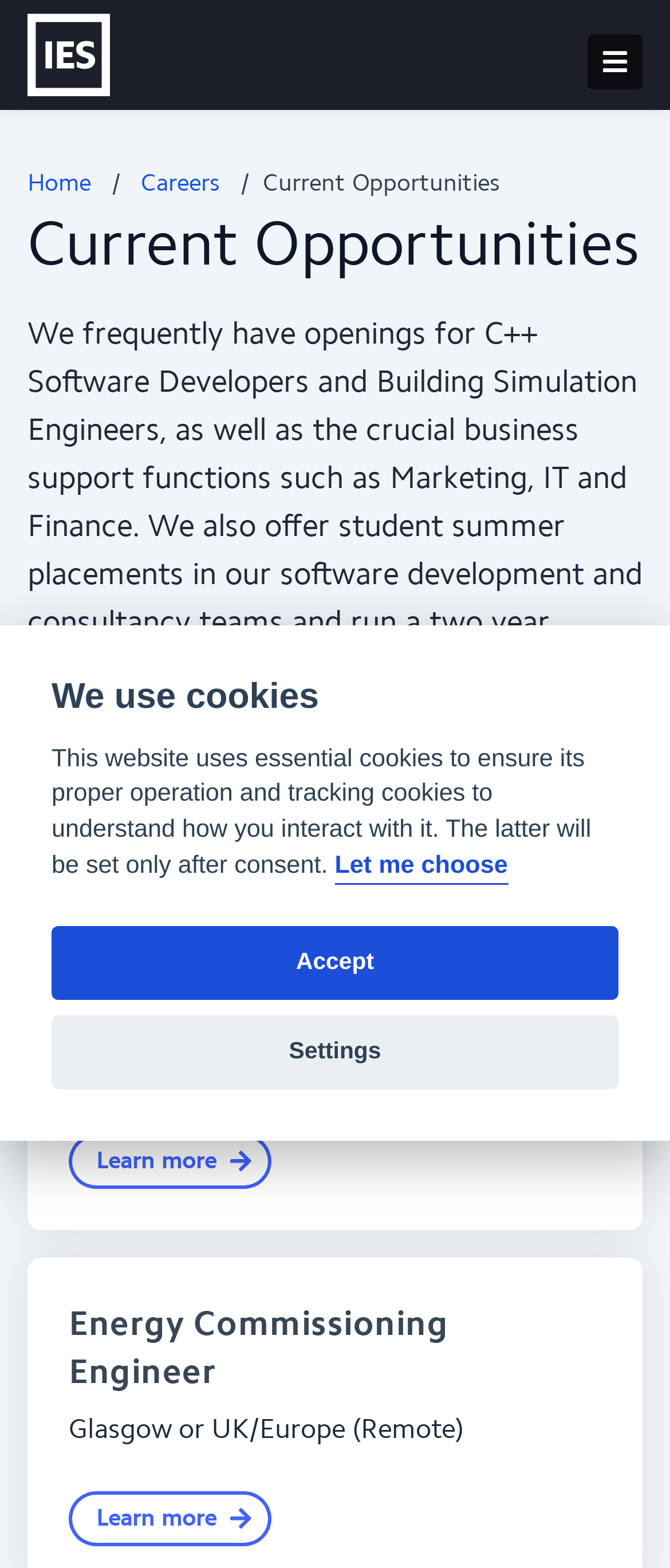Determine the bounding box coordinates for the UI element matching this description: "Learn more".

[0.103, 0.951, 0.405, 0.986]